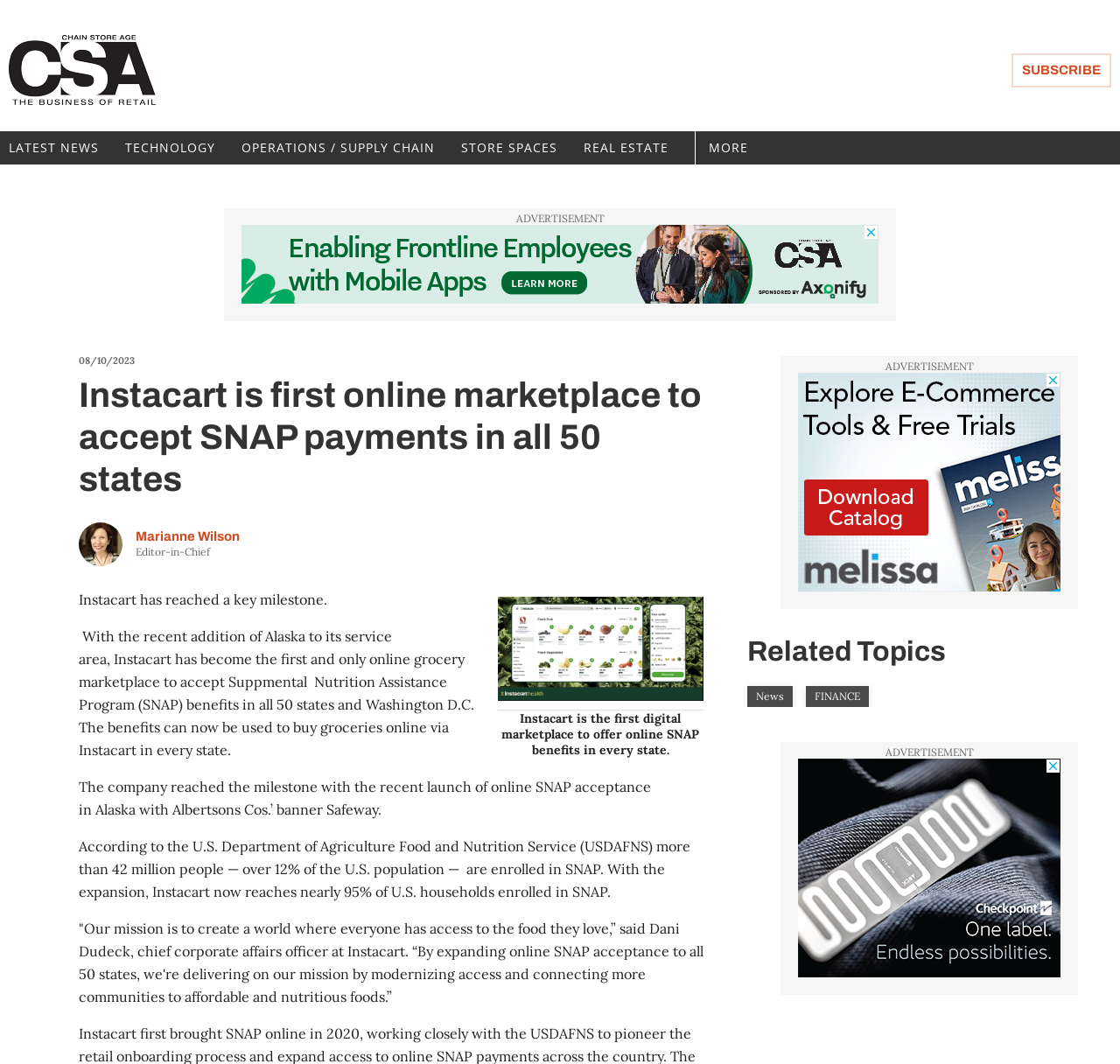Find the bounding box coordinates of the clickable region needed to perform the following instruction: "Click the 'TECHNOLOGY' link". The coordinates should be provided as four float numbers between 0 and 1, i.e., [left, top, right, bottom].

[0.112, 0.123, 0.216, 0.155]